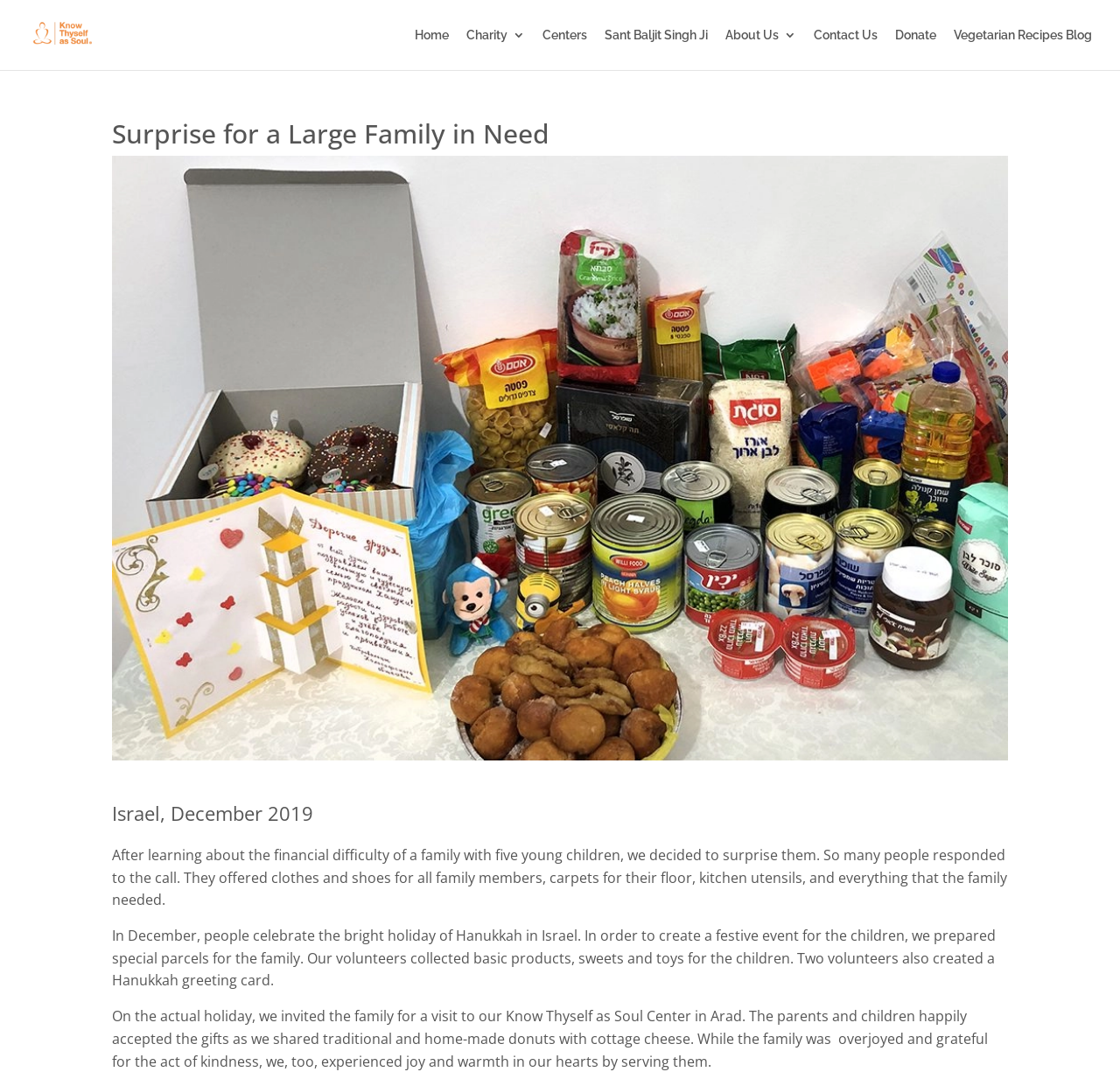Locate the bounding box coordinates of the element that should be clicked to execute the following instruction: "Click on the 'Contact Us' link".

None